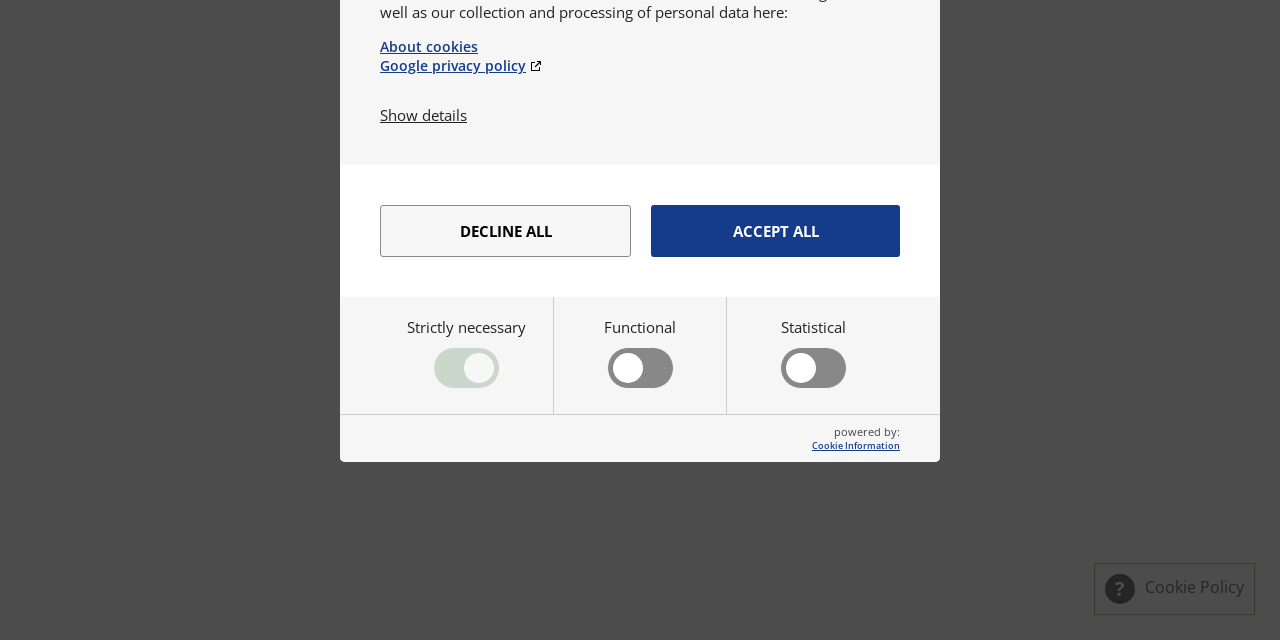From the screenshot, find the bounding box of the UI element matching this description: "Show details". Supply the bounding box coordinates in the form [left, top, right, bottom], each a float between 0 and 1.

[0.297, 0.165, 0.365, 0.196]